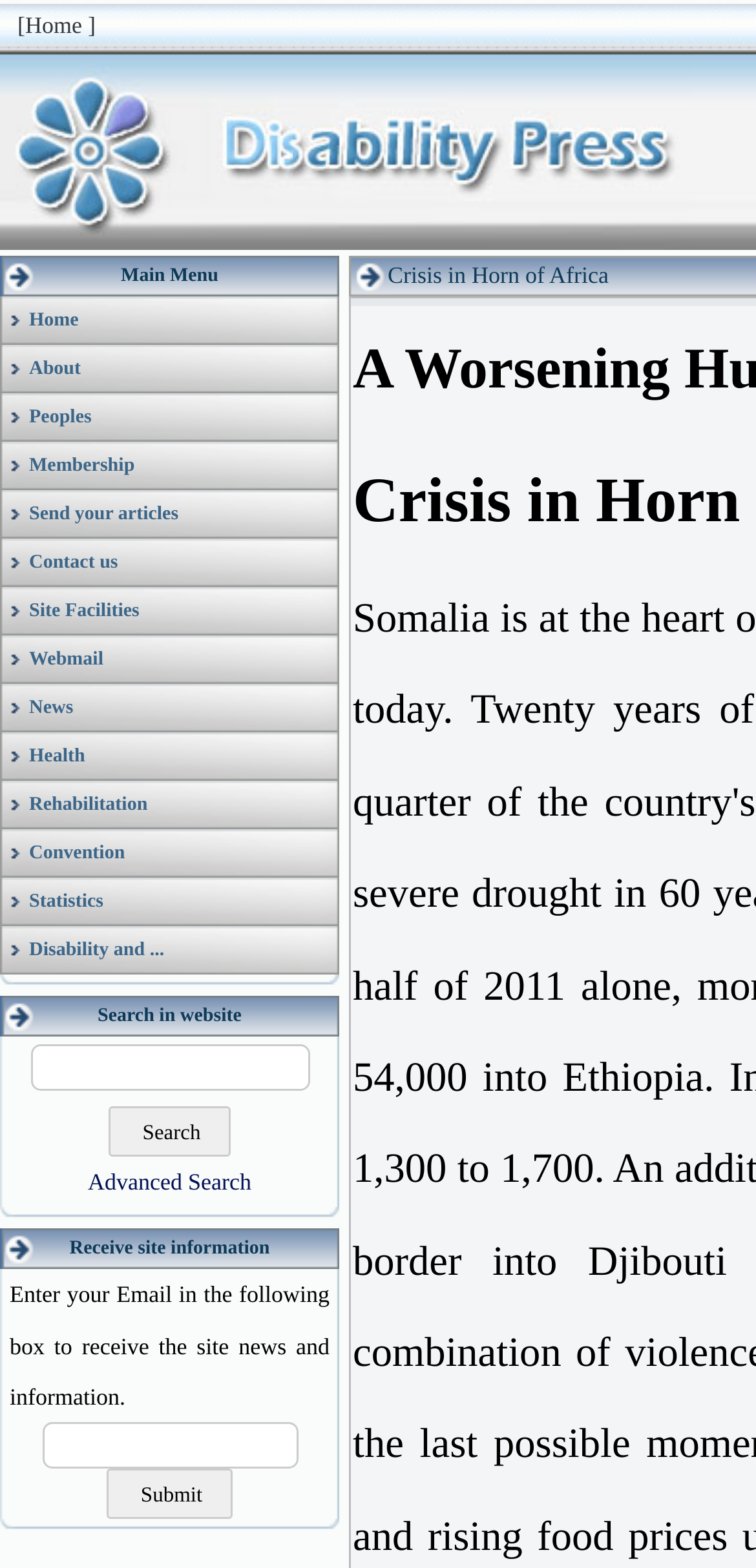Please analyze the image and give a detailed answer to the question:
Is there a search function on the webpage?

I found a search function on the webpage, which is located at the bottom of the main menu section, and it allows users to search for specific keywords or phrases.